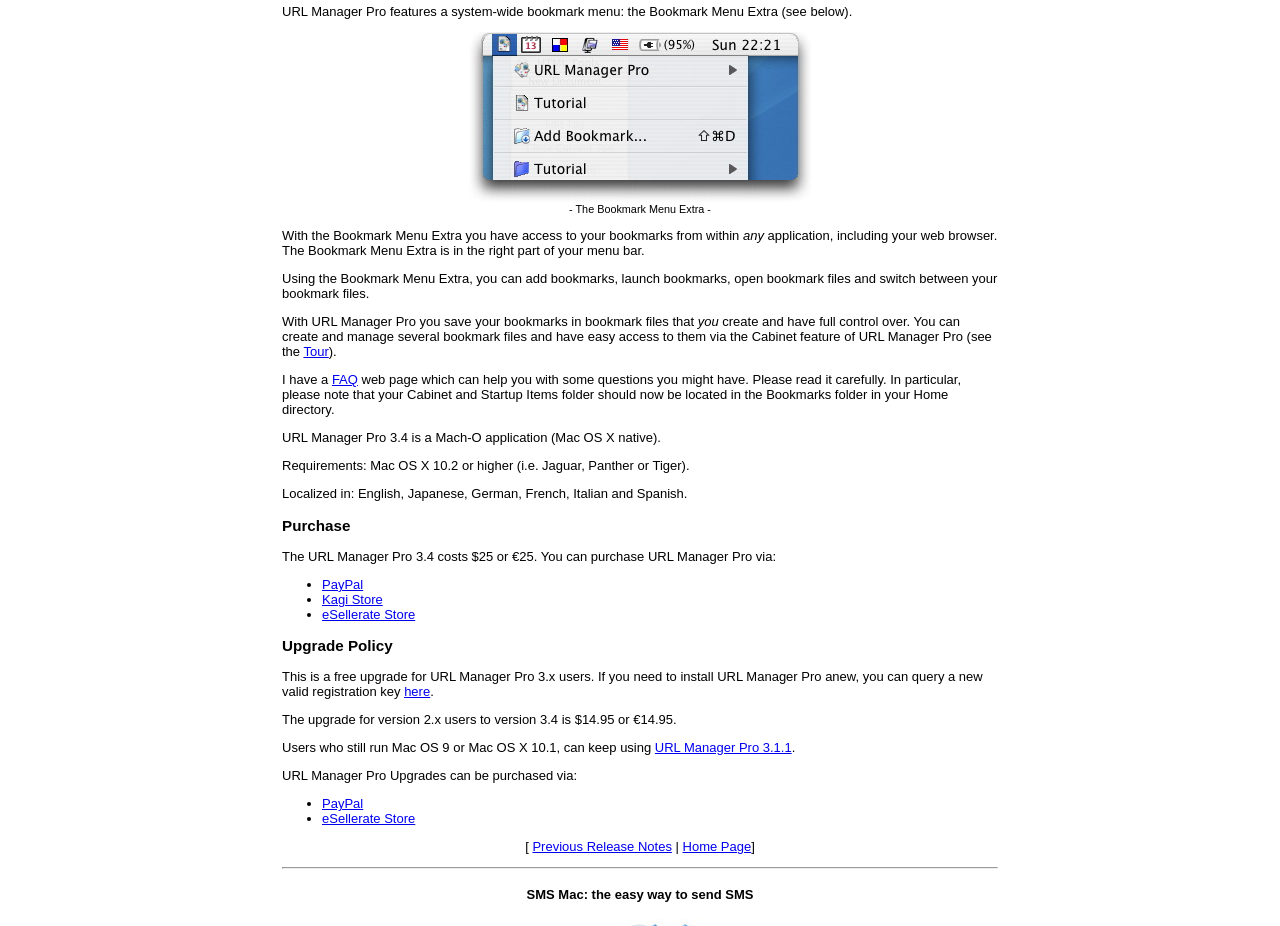Please identify the bounding box coordinates of the element's region that should be clicked to execute the following instruction: "Click the 'Purchase' heading". The bounding box coordinates must be four float numbers between 0 and 1, i.e., [left, top, right, bottom].

[0.22, 0.558, 0.78, 0.576]